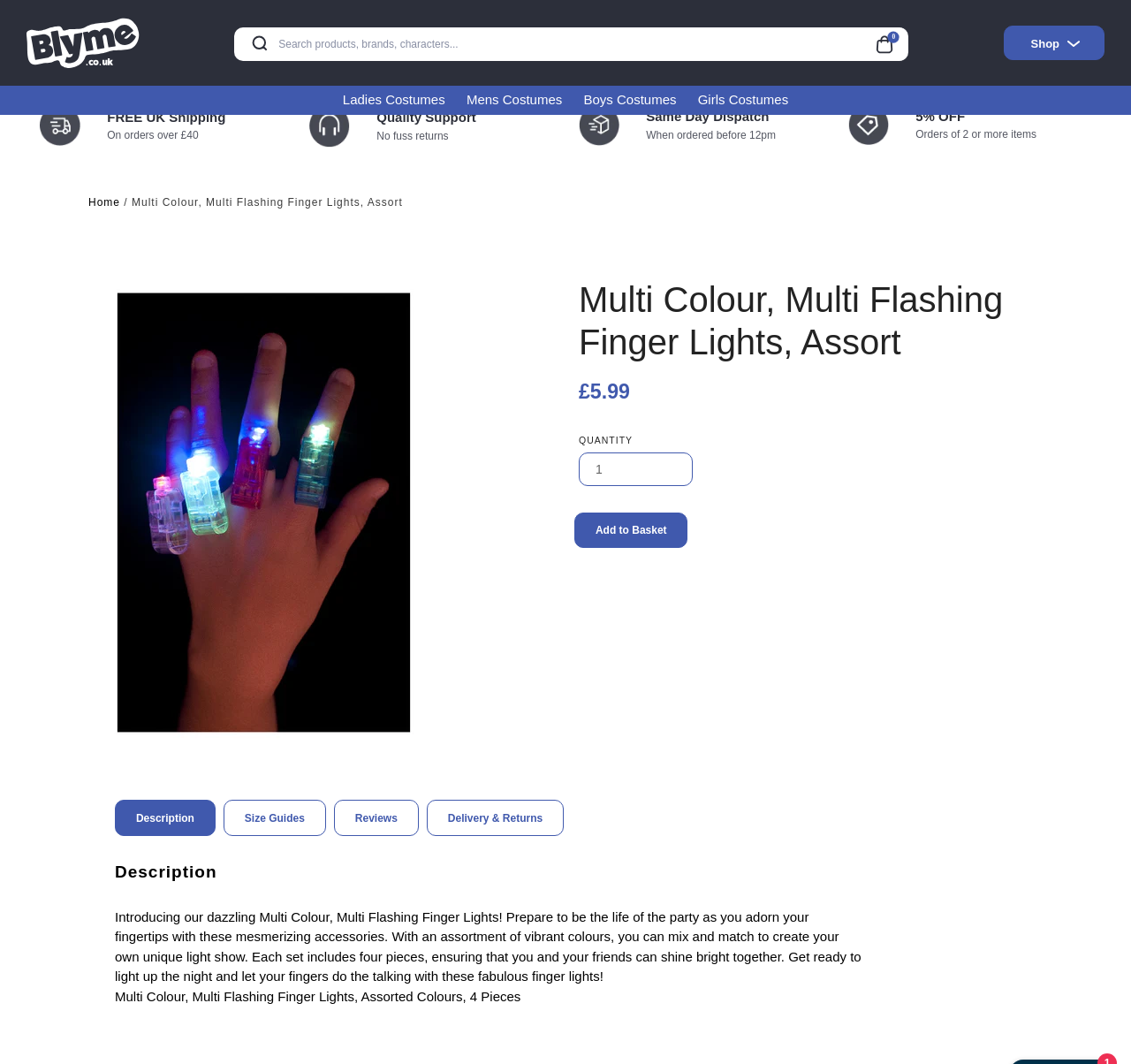Could you provide the bounding box coordinates for the portion of the screen to click to complete this instruction: "Select the Description tab"?

[0.102, 0.768, 0.194, 0.803]